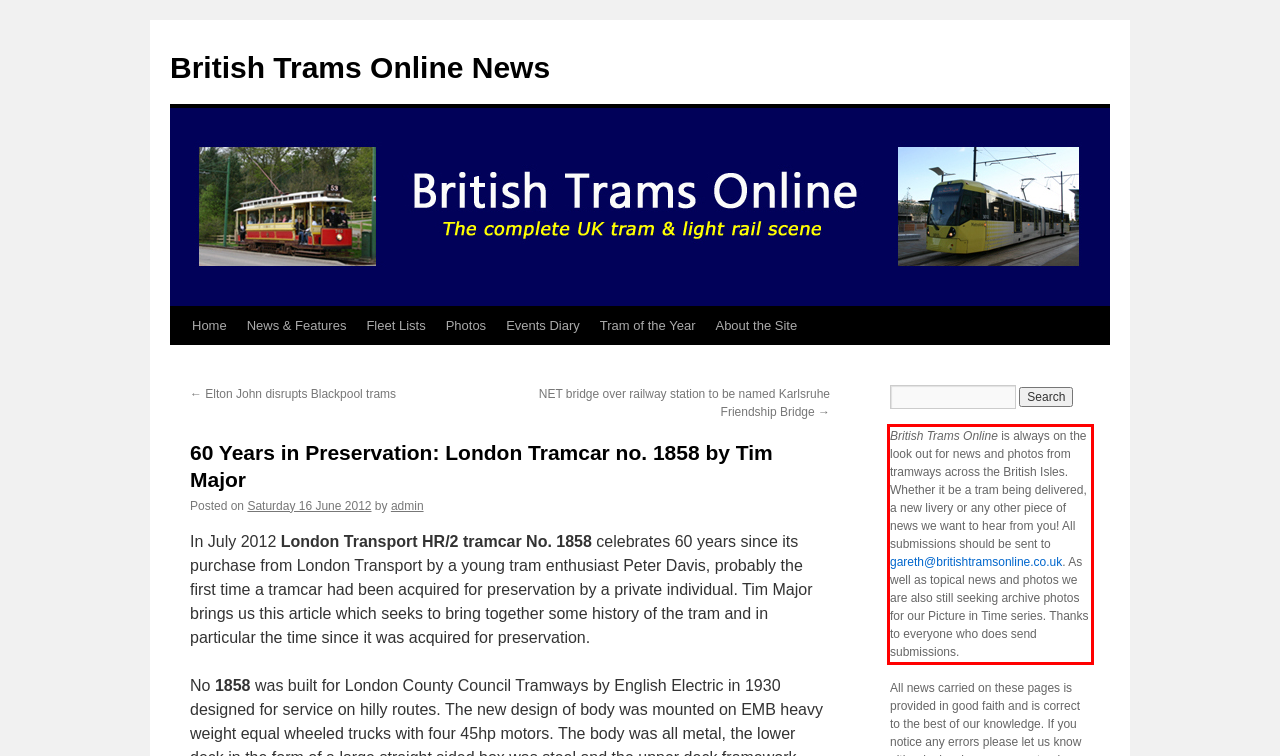Examine the webpage screenshot and use OCR to obtain the text inside the red bounding box.

British Trams Online is always on the look out for news and photos from tramways across the British Isles. Whether it be a tram being delivered, a new livery or any other piece of news we want to hear from you! All submissions should be sent to gareth@britishtramsonline.co.uk. As well as topical news and photos we are also still seeking archive photos for our Picture in Time series. Thanks to everyone who does send submissions.